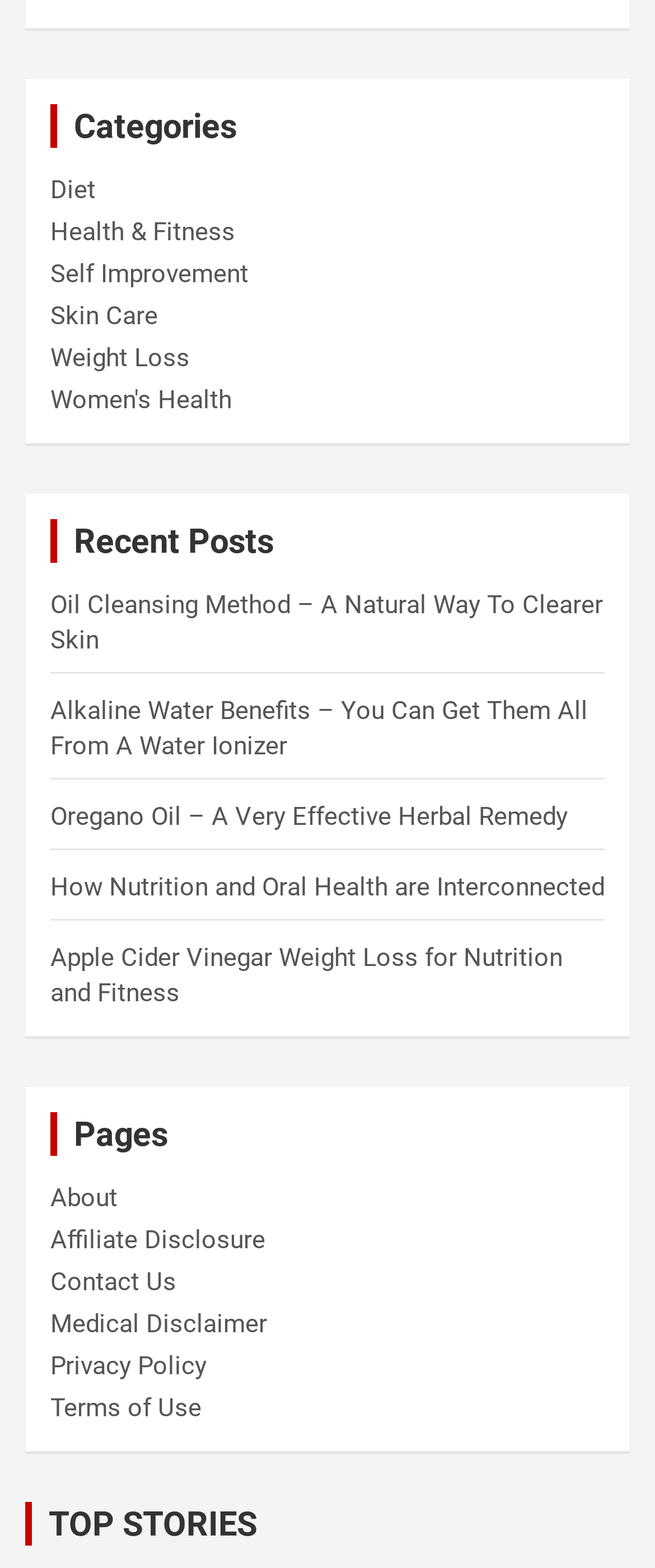Find the bounding box coordinates for the element that must be clicked to complete the instruction: "Visit About page". The coordinates should be four float numbers between 0 and 1, indicated as [left, top, right, bottom].

[0.077, 0.755, 0.179, 0.774]